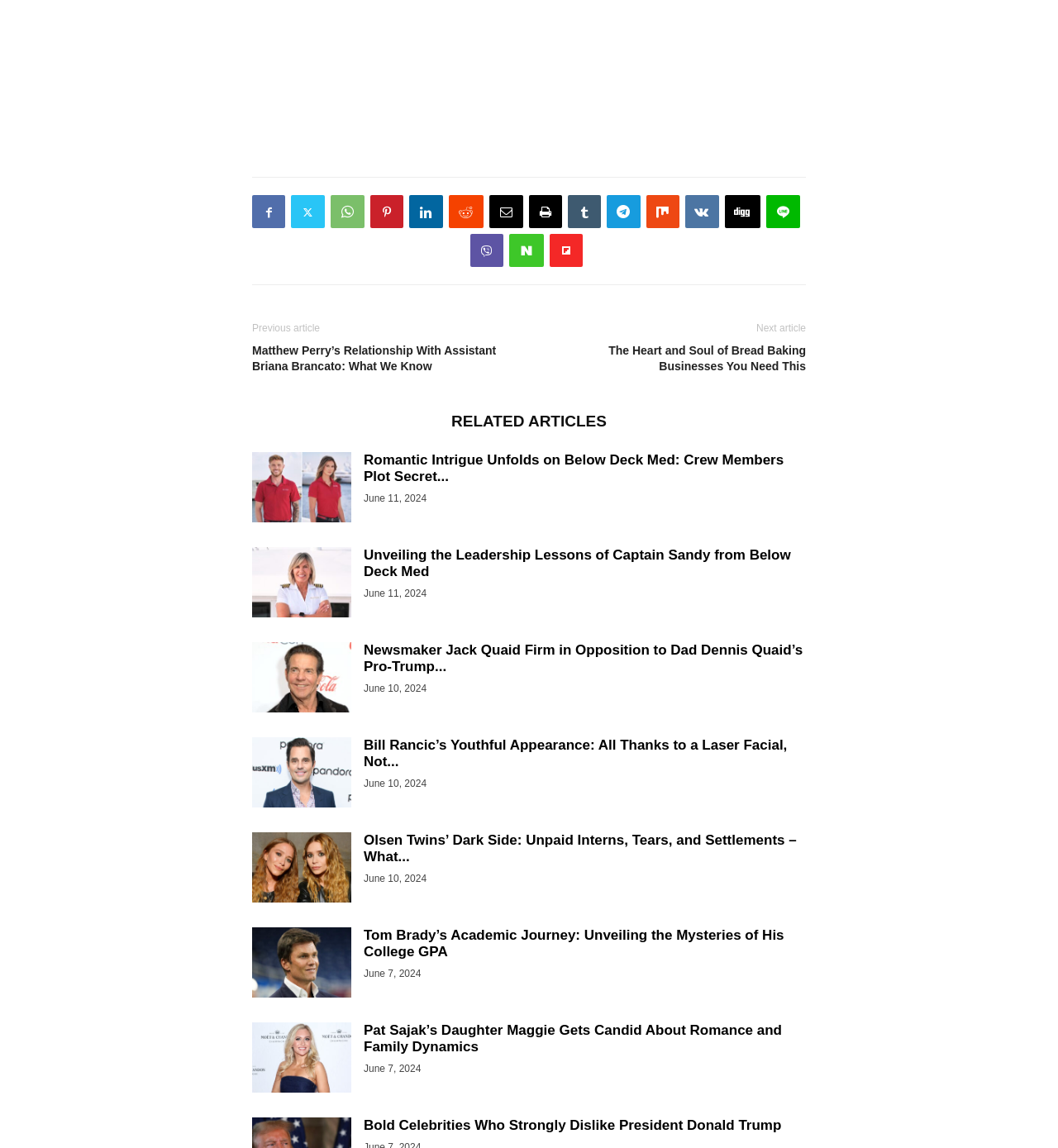Use the information in the screenshot to answer the question comprehensively: How many related articles are listed on this webpage?

I counted the number of article links on the webpage, and there are 10 of them. Each article has a heading, a link, and an image, and they are all listed under the 'RELATED ARTICLES' section.